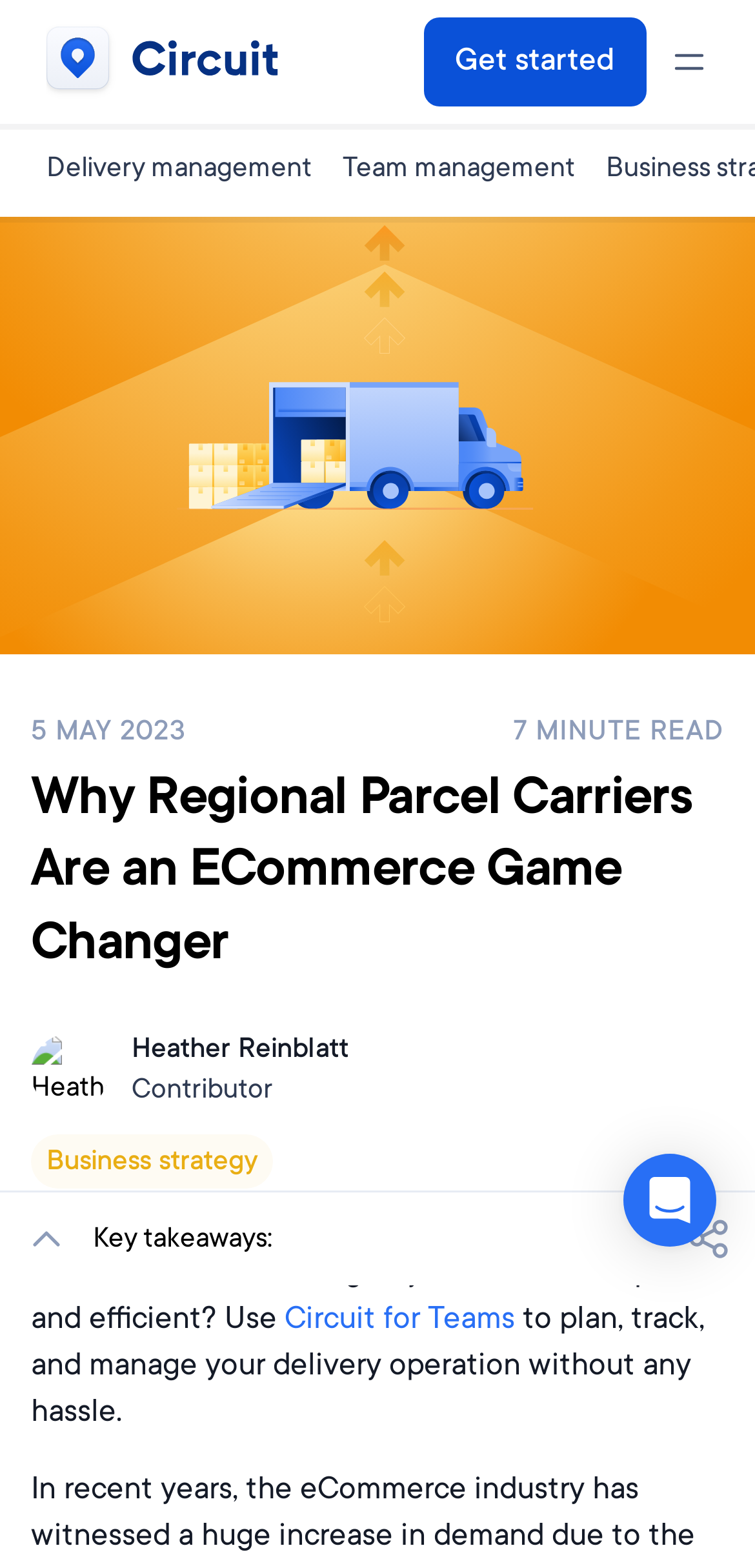Please locate the bounding box coordinates of the element that needs to be clicked to achieve the following instruction: "Click the Circuit logo". The coordinates should be four float numbers between 0 and 1, i.e., [left, top, right, bottom].

[0.062, 0.015, 0.369, 0.064]